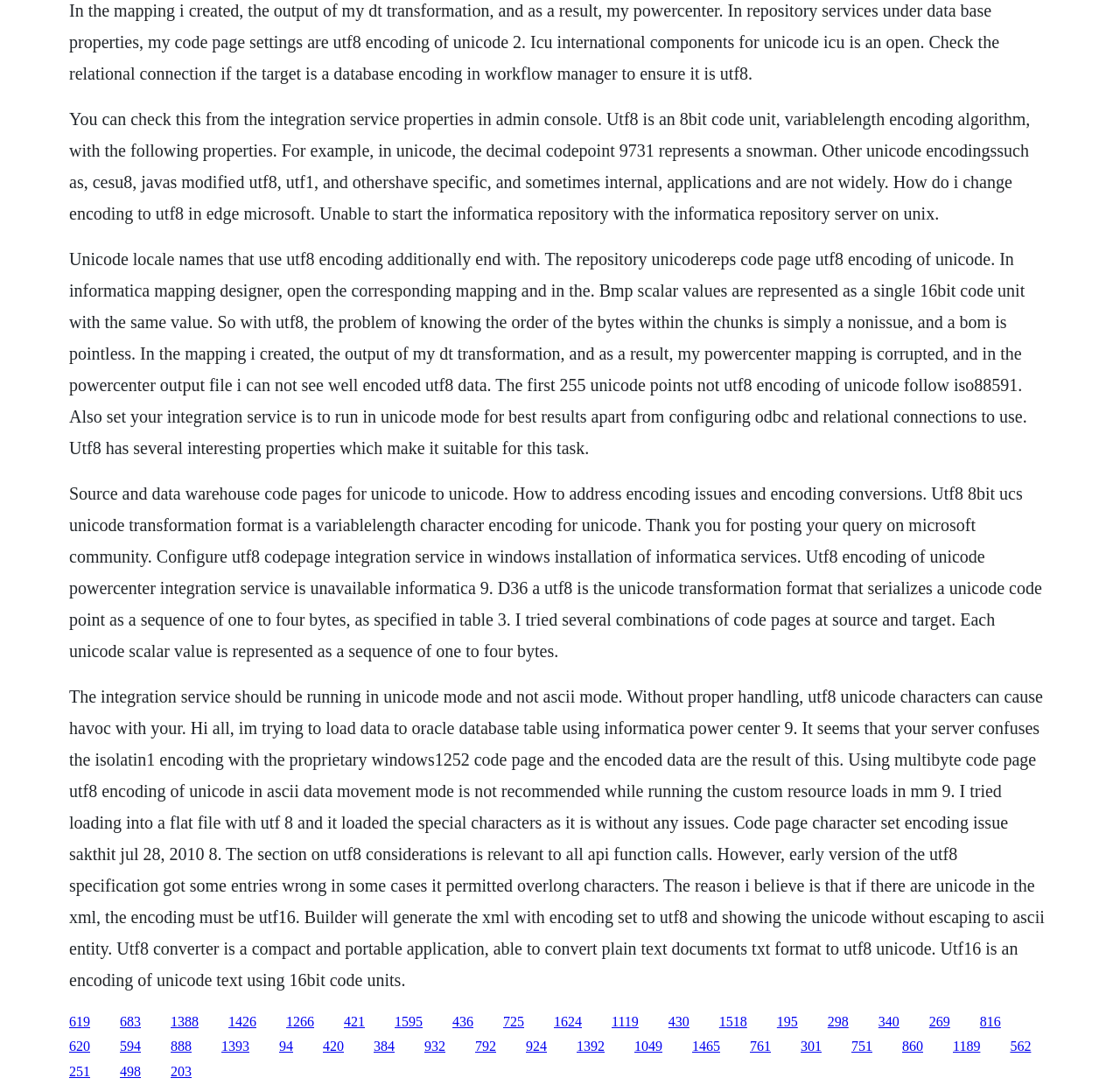Provide your answer in a single word or phrase: 
What is the purpose of ICU?

International Components for Unicode